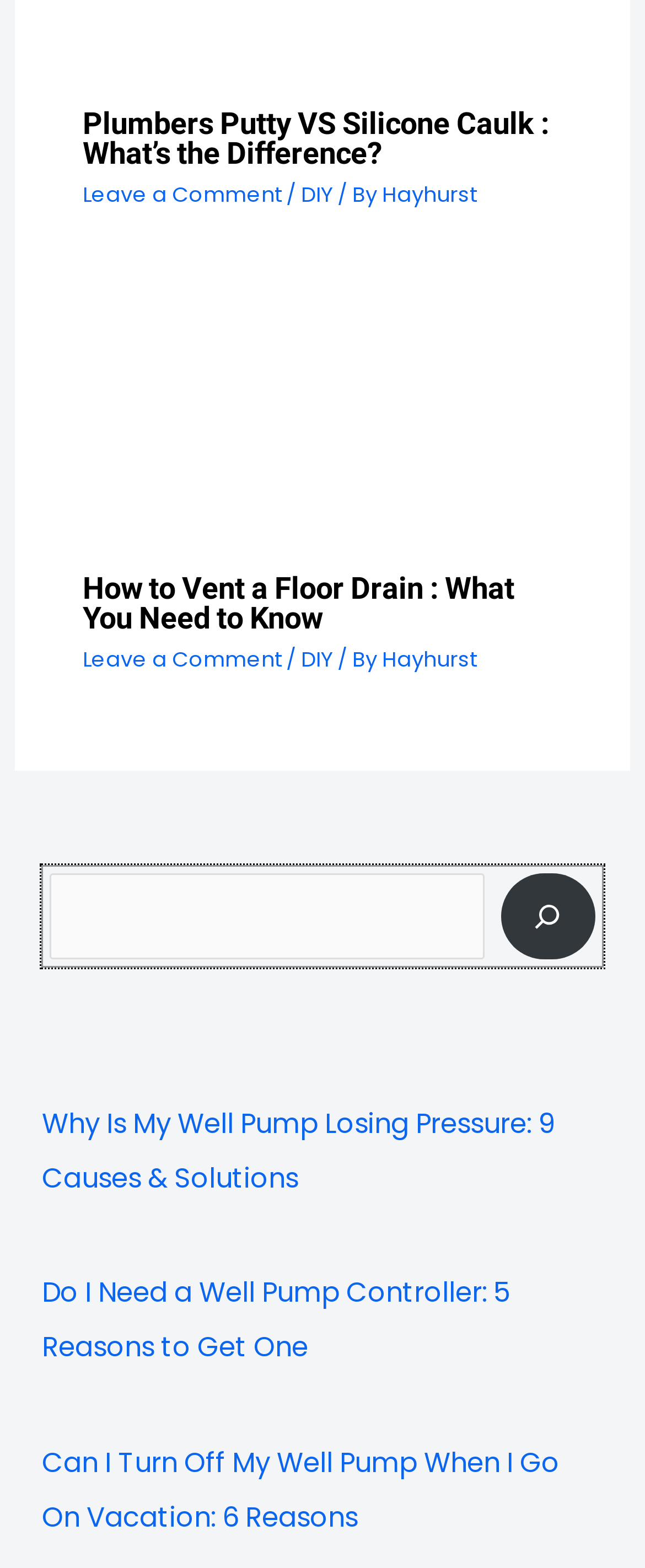What is the purpose of the search box? Observe the screenshot and provide a one-word or short phrase answer.

To search the website